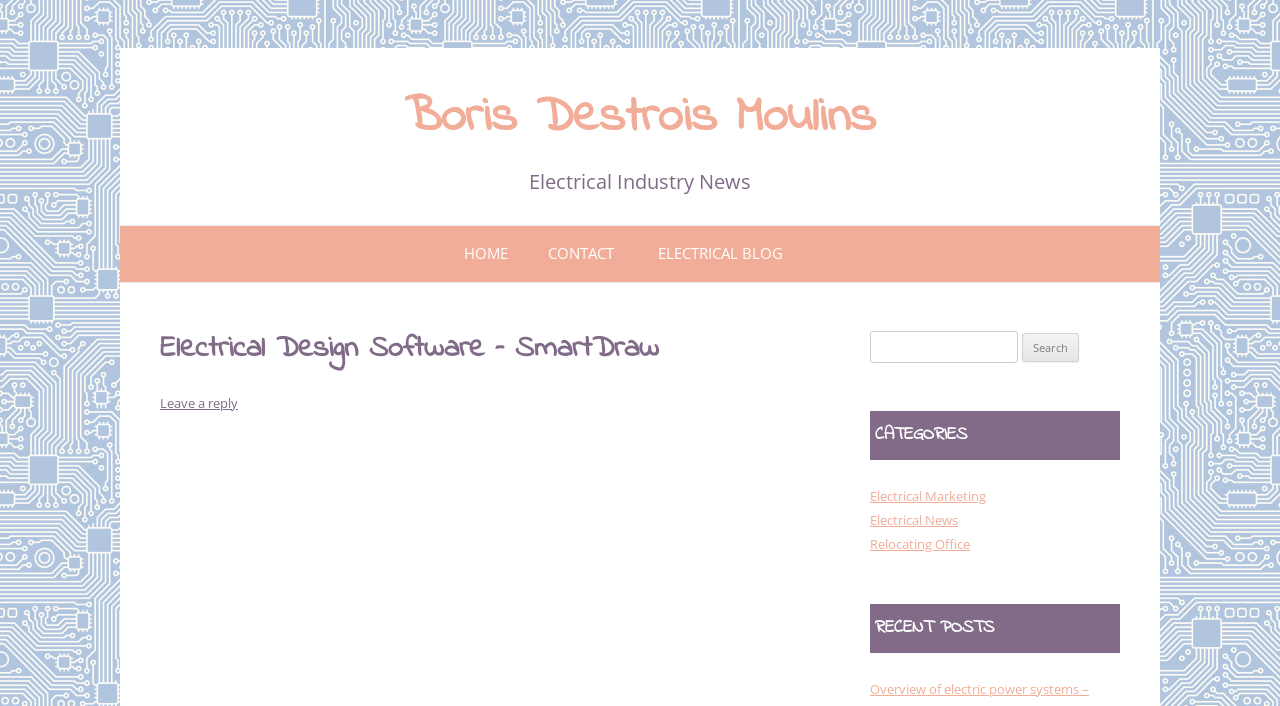Provide your answer to the question using just one word or phrase: What is the name of the electrical design software mentioned?

SmartDraw